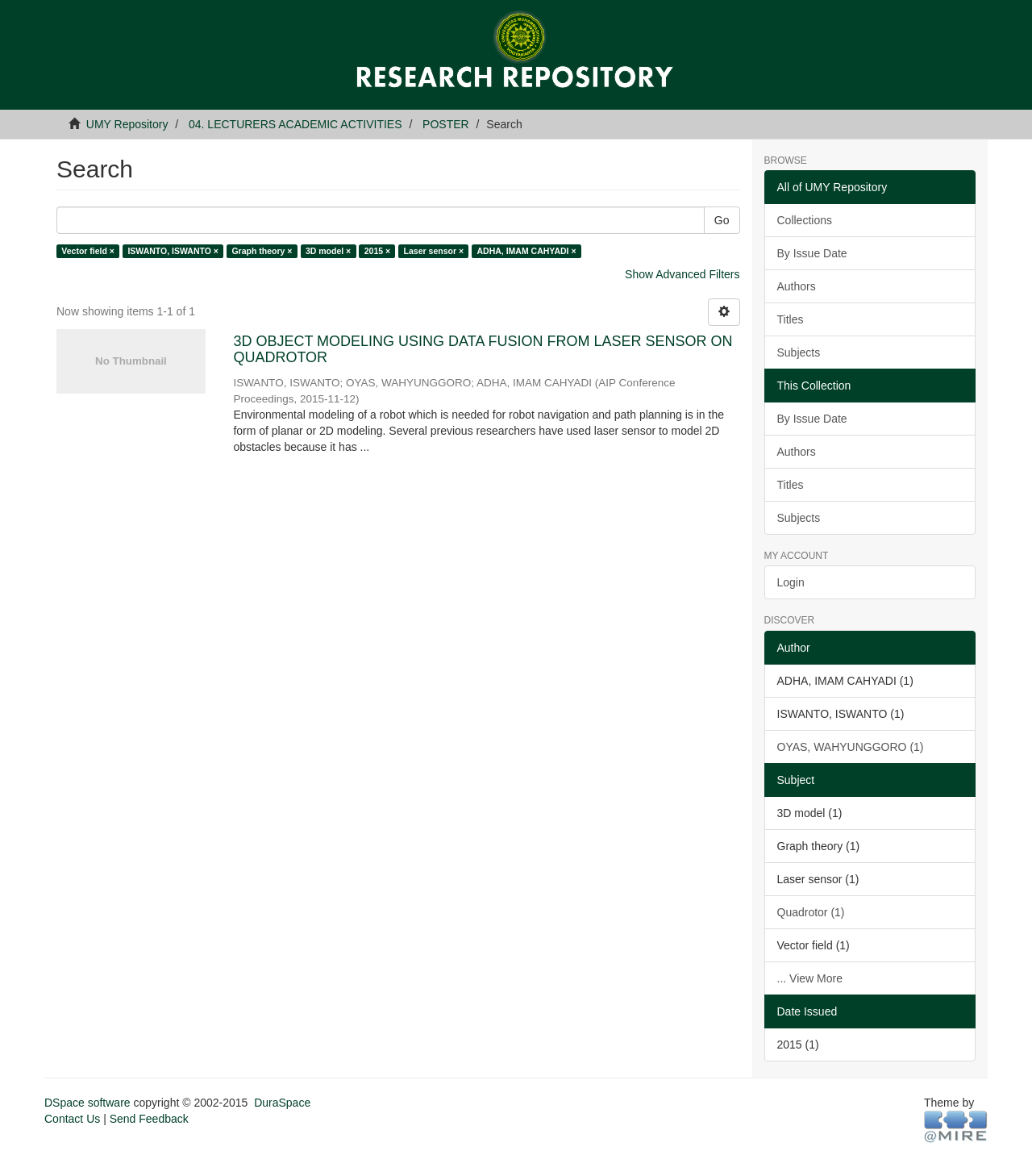Please use the details from the image to answer the following question comprehensively:
What is the type of the search result?

I found the type of the search result by looking at the static text elements below the search result heading, which lists the type as 'AIP Conference Proceedings'.